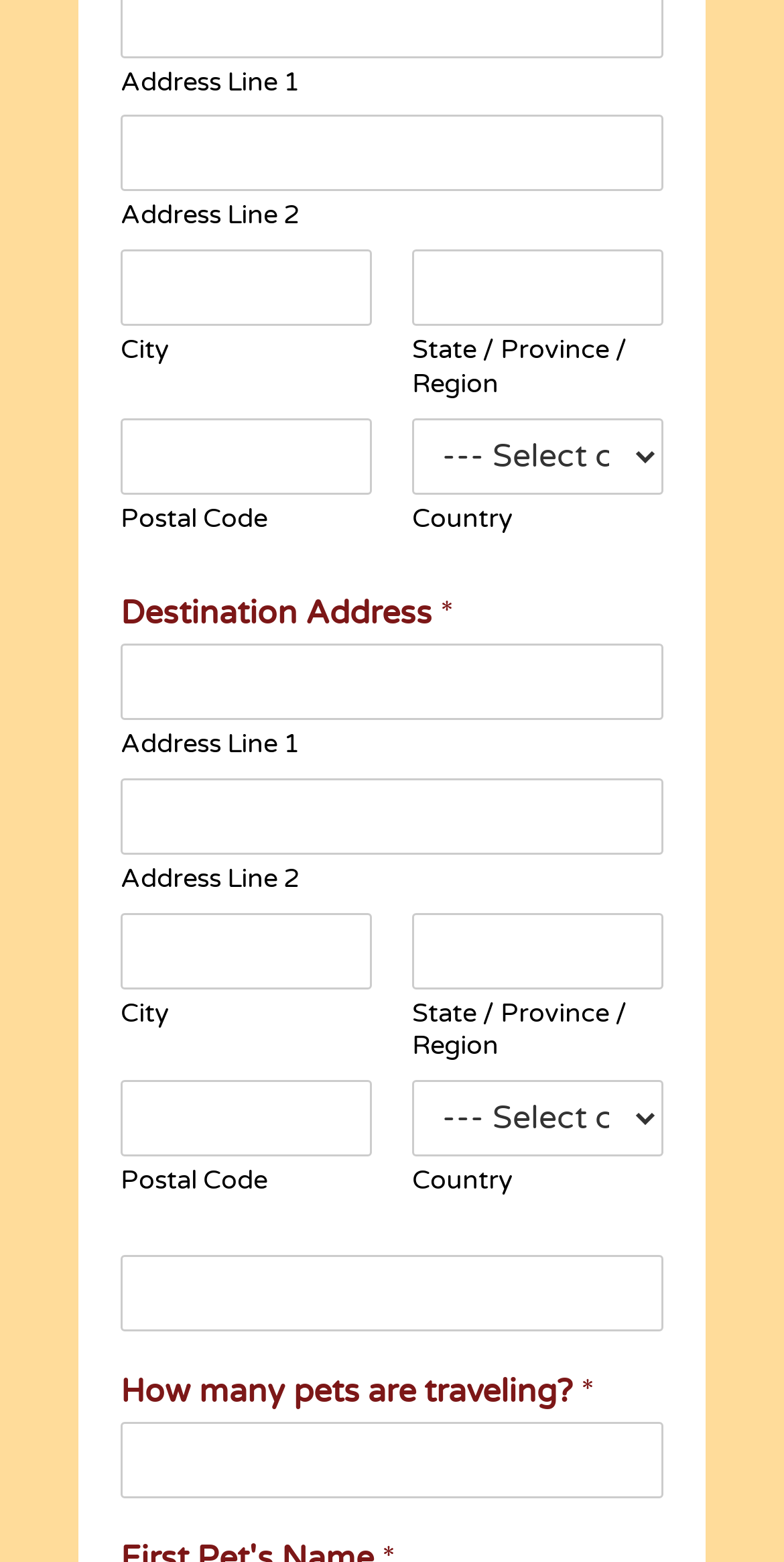Kindly provide the bounding box coordinates of the section you need to click on to fulfill the given instruction: "Select Country".

[0.526, 0.268, 0.846, 0.317]